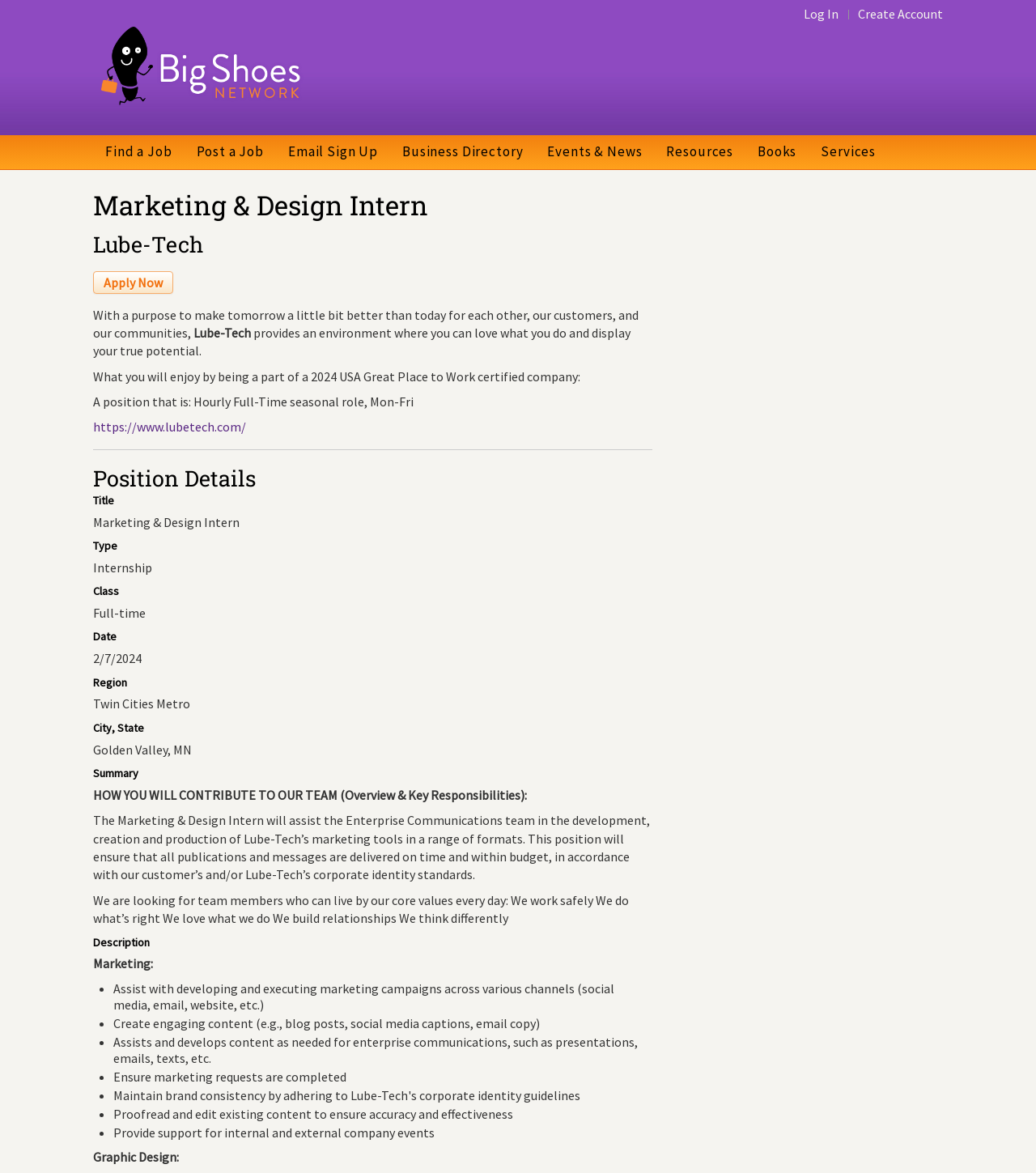Specify the bounding box coordinates of the element's region that should be clicked to achieve the following instruction: "Find a job". The bounding box coordinates consist of four float numbers between 0 and 1, in the format [left, top, right, bottom].

[0.09, 0.115, 0.178, 0.143]